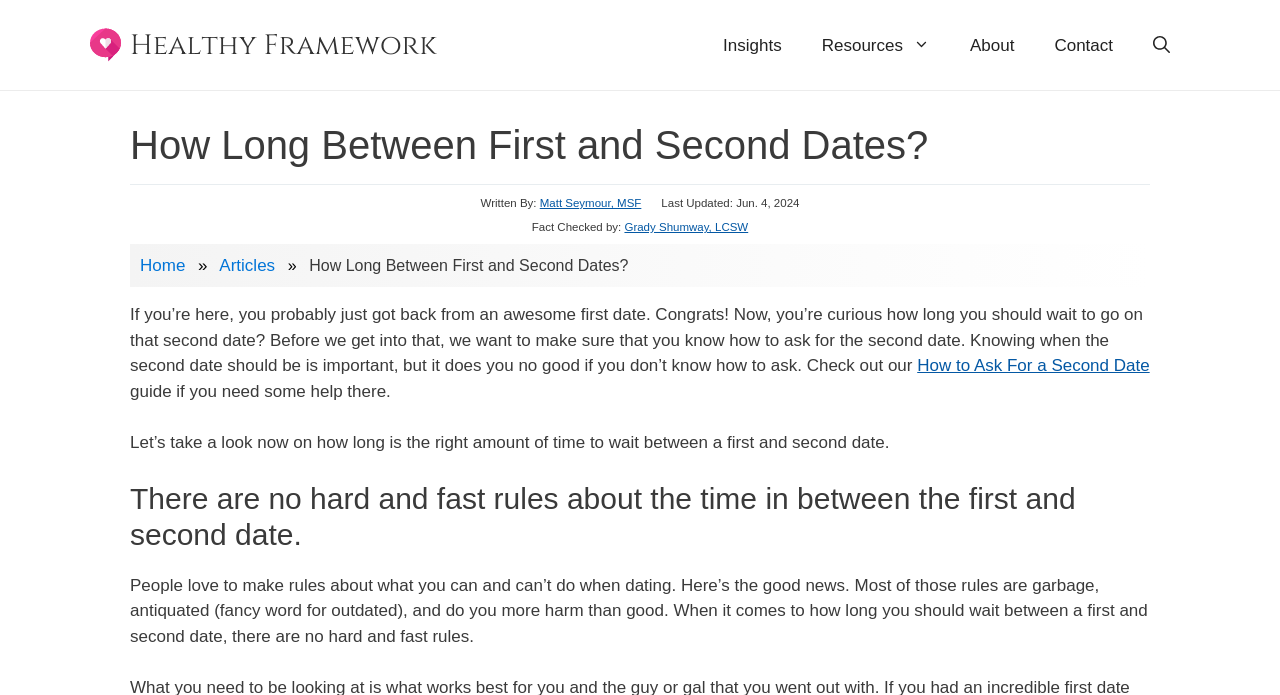Identify the bounding box coordinates of the element that should be clicked to fulfill this task: "Read the article by Matt Seymour, MSF". The coordinates should be provided as four float numbers between 0 and 1, i.e., [left, top, right, bottom].

[0.422, 0.283, 0.501, 0.301]